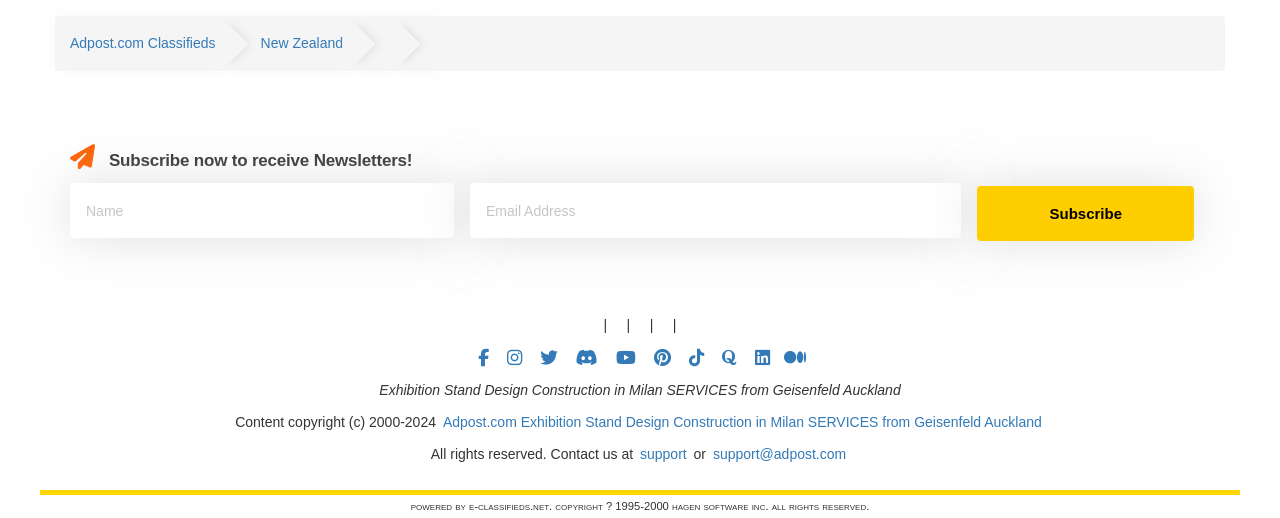Respond concisely with one word or phrase to the following query:
What is the topic of the exhibition stand design?

Milan SERVICES